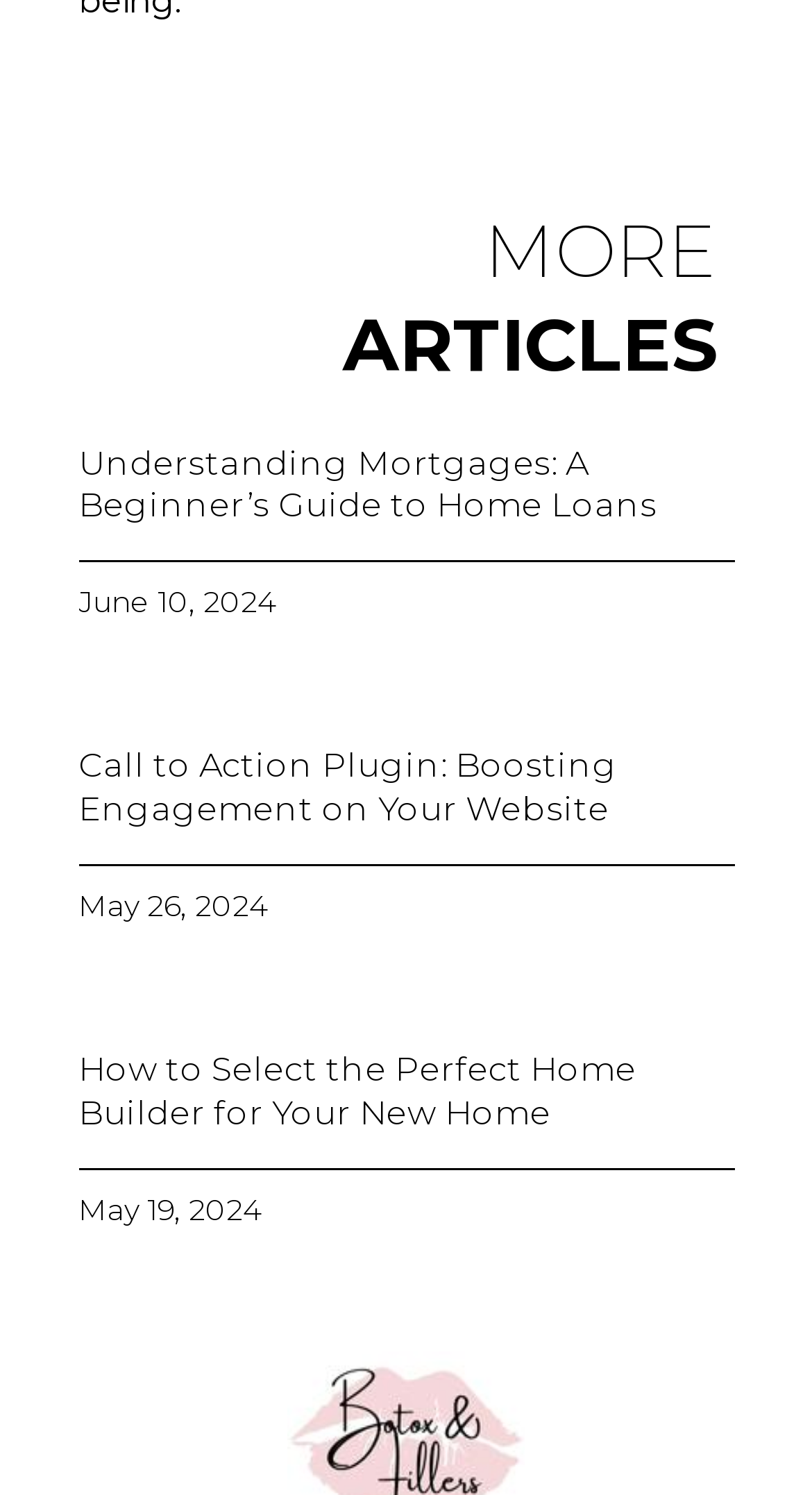Respond to the following query with just one word or a short phrase: 
How many articles are on this webpage?

3